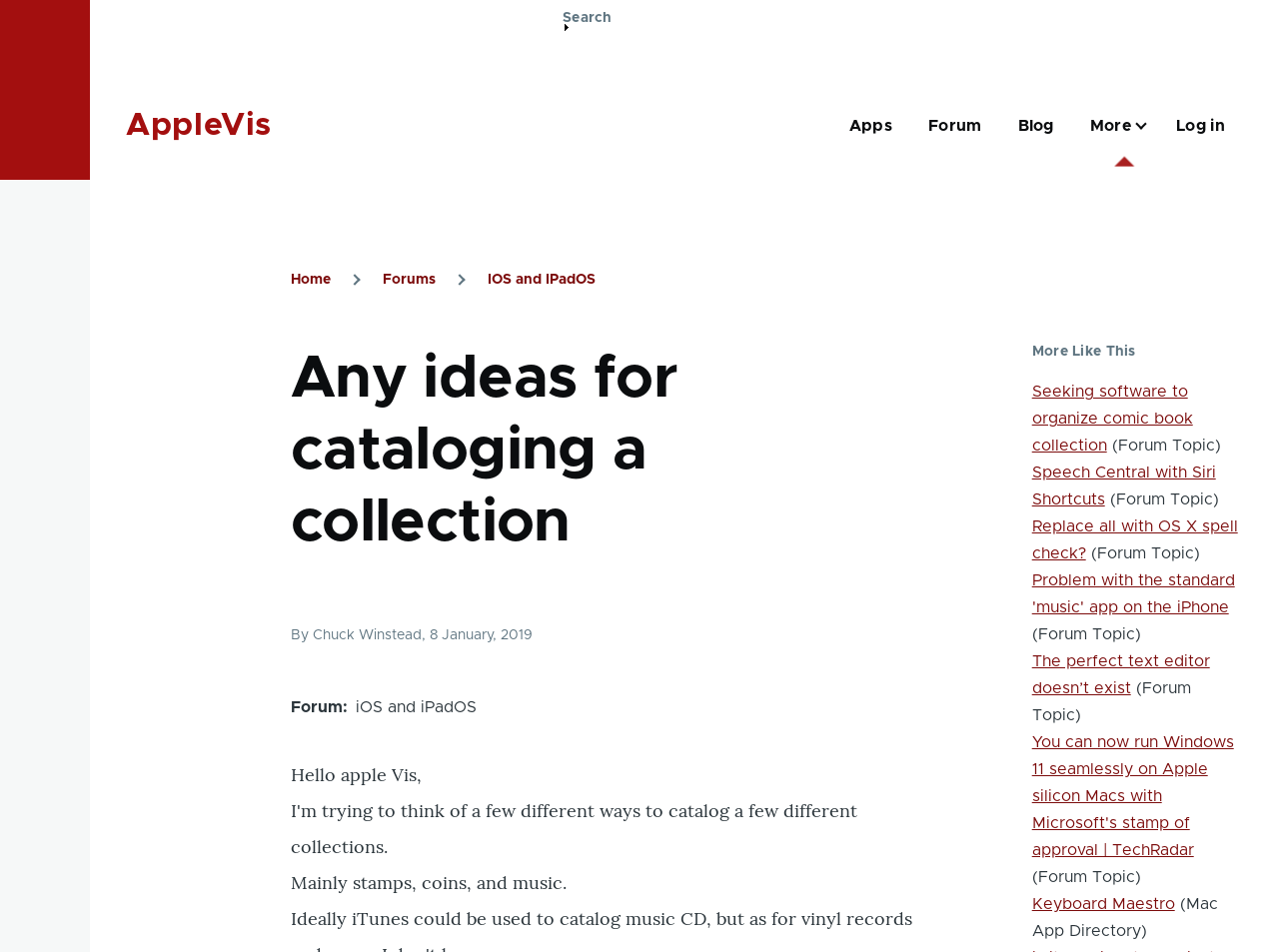What is the purpose of the 'Site search' button?
Using the image as a reference, give a one-word or short phrase answer.

To search the site